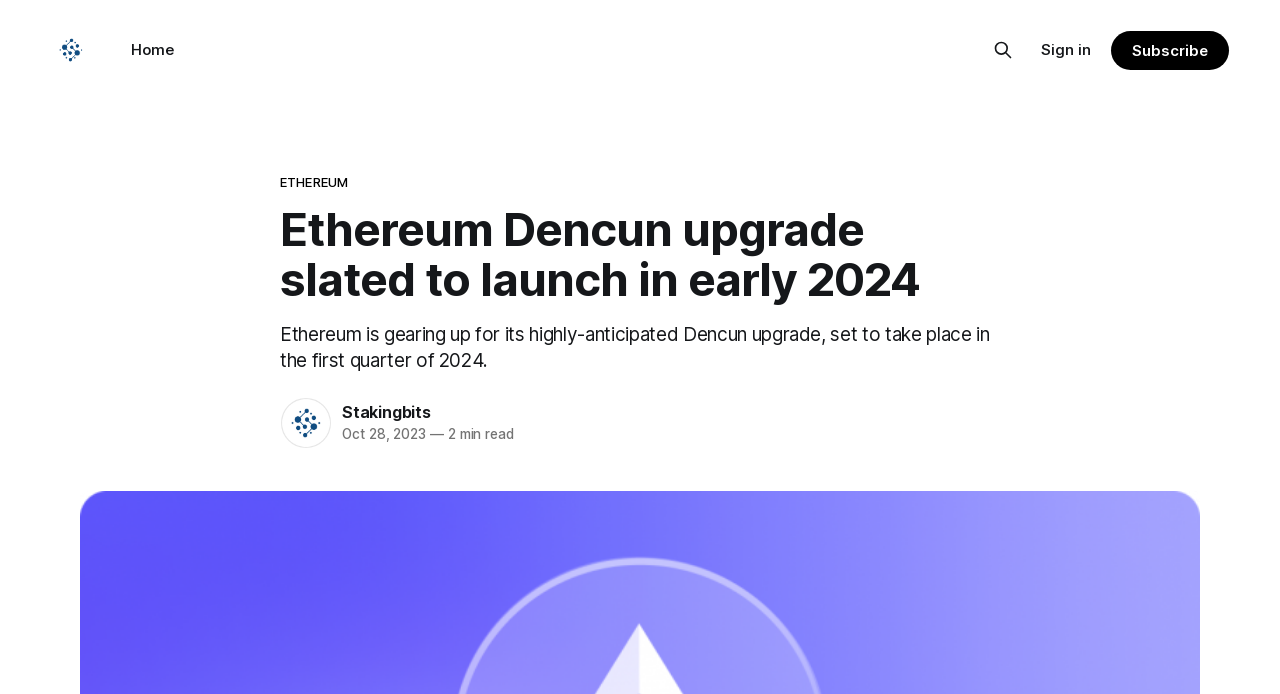Please determine the bounding box coordinates of the element to click on in order to accomplish the following task: "Go to Home". Ensure the coordinates are four float numbers ranging from 0 to 1, i.e., [left, top, right, bottom].

[0.102, 0.058, 0.136, 0.085]